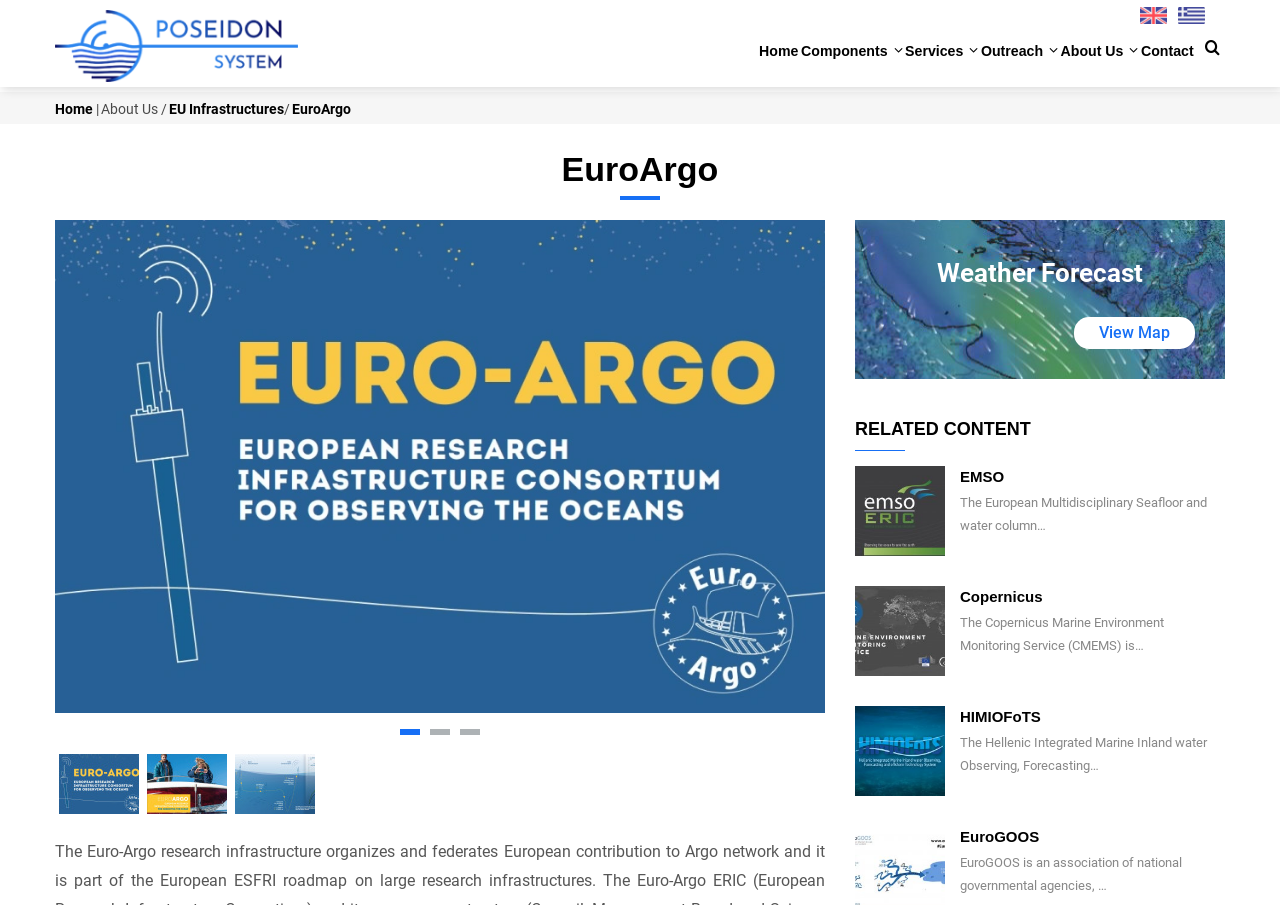What is the name of the research infrastructure?
From the image, respond with a single word or phrase.

EuroArgo